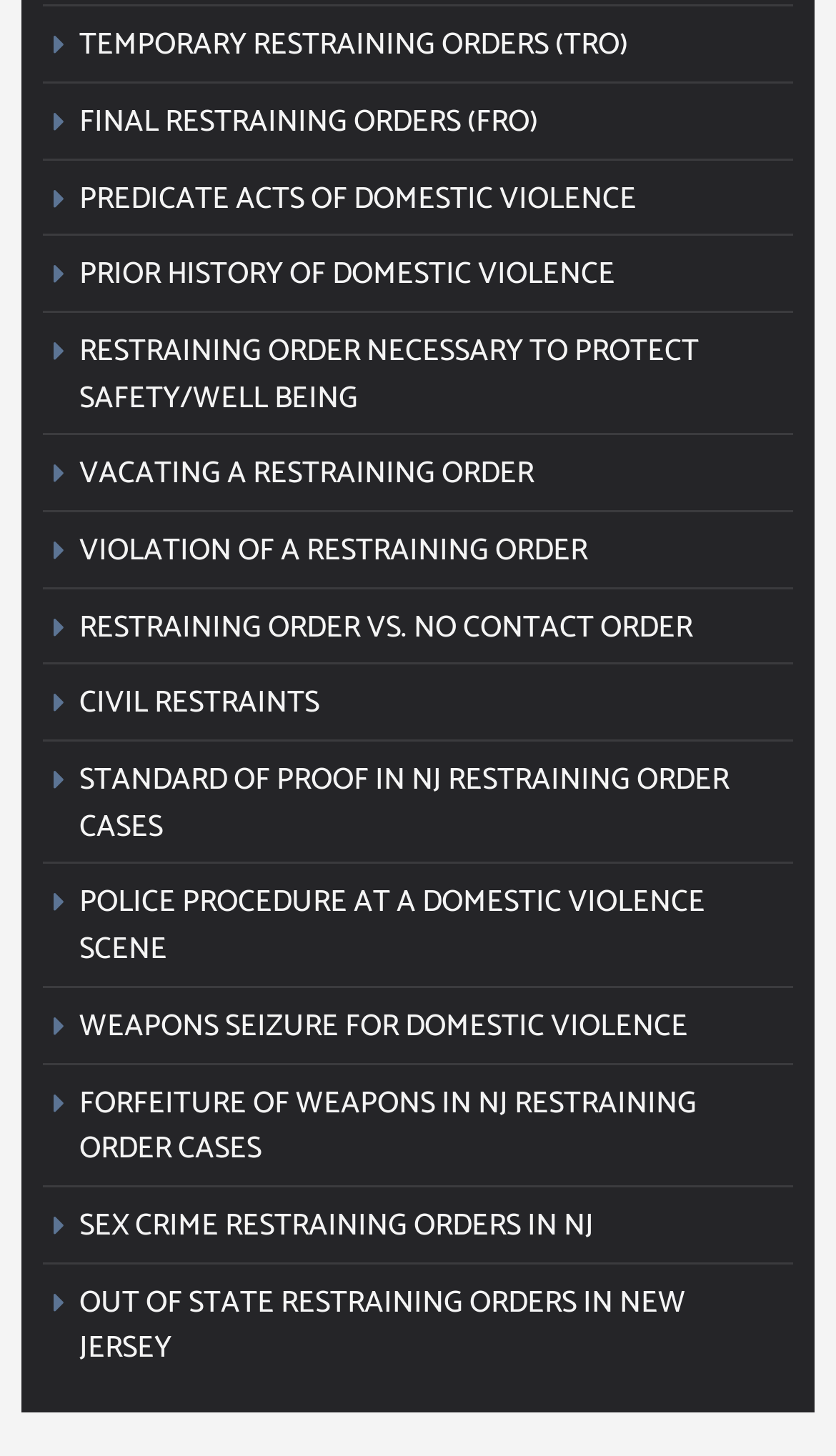Please identify the bounding box coordinates of where to click in order to follow the instruction: "View information on FINAL RESTRAINING ORDERS (FRO)".

[0.051, 0.062, 0.949, 0.108]